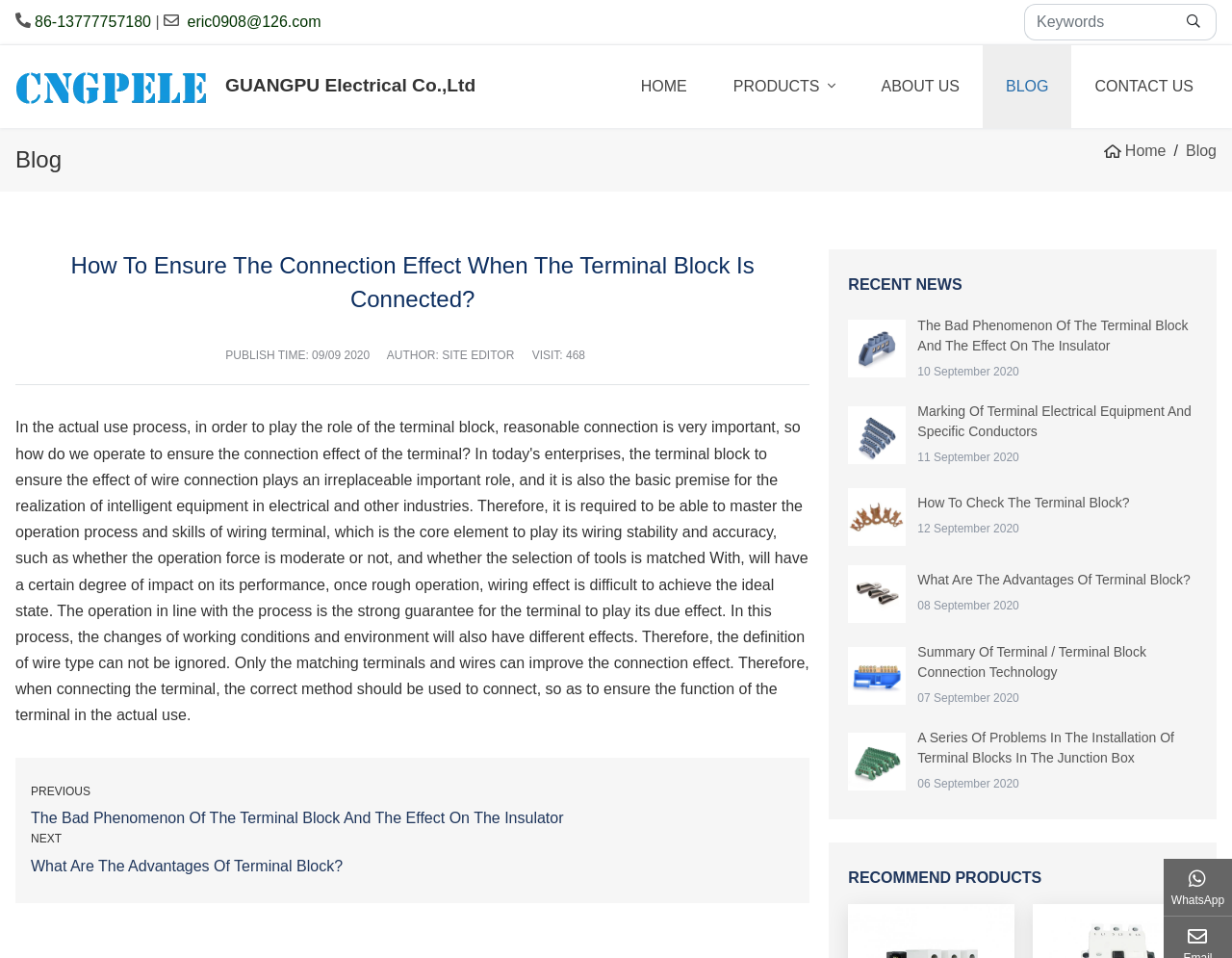Find the bounding box coordinates for the area that must be clicked to perform this action: "contact us".

[0.87, 0.047, 0.988, 0.133]